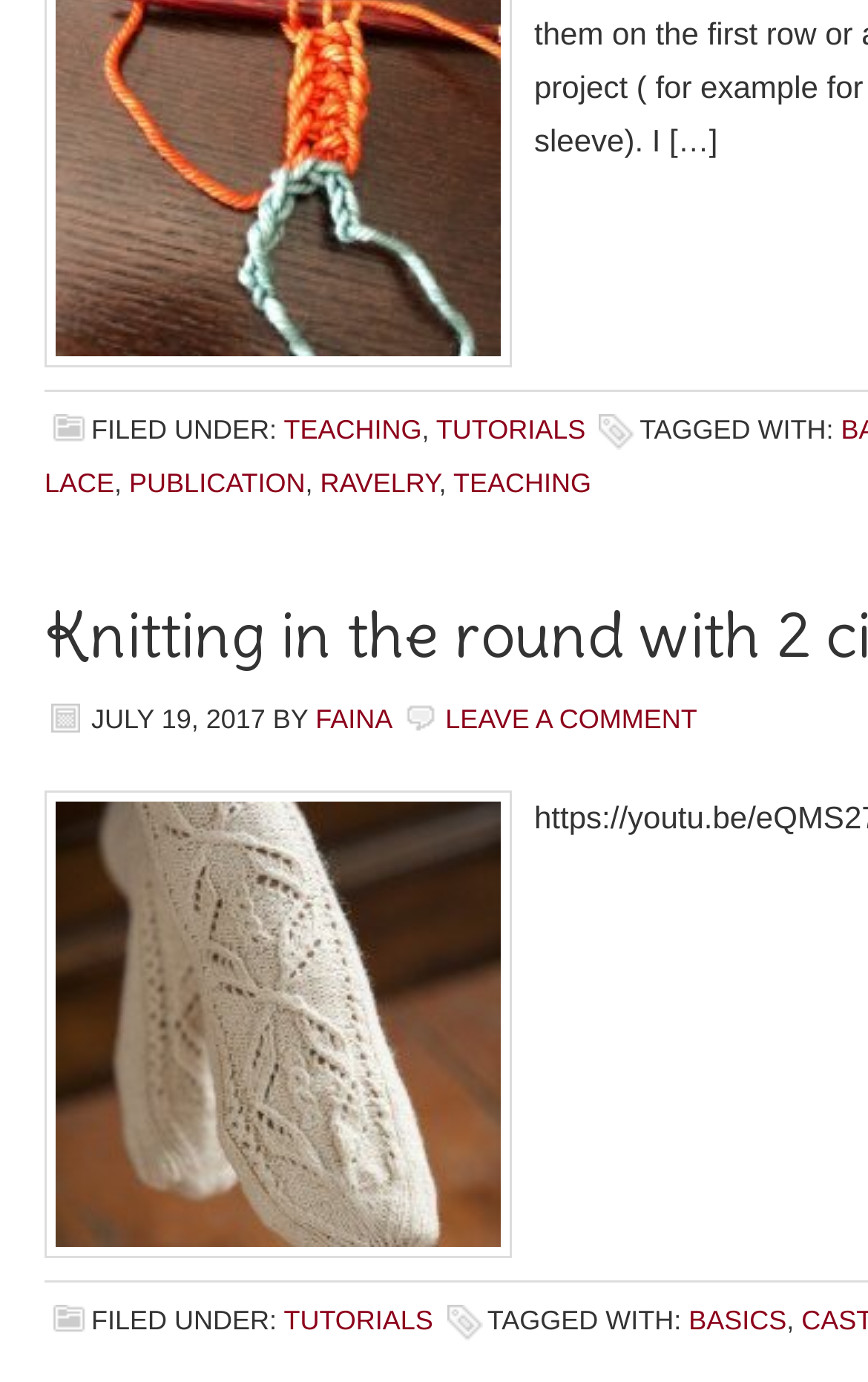Predict the bounding box coordinates for the UI element described as: "Leave a Comment". The coordinates should be four float numbers between 0 and 1, presented as [left, top, right, bottom].

[0.513, 0.509, 0.803, 0.532]